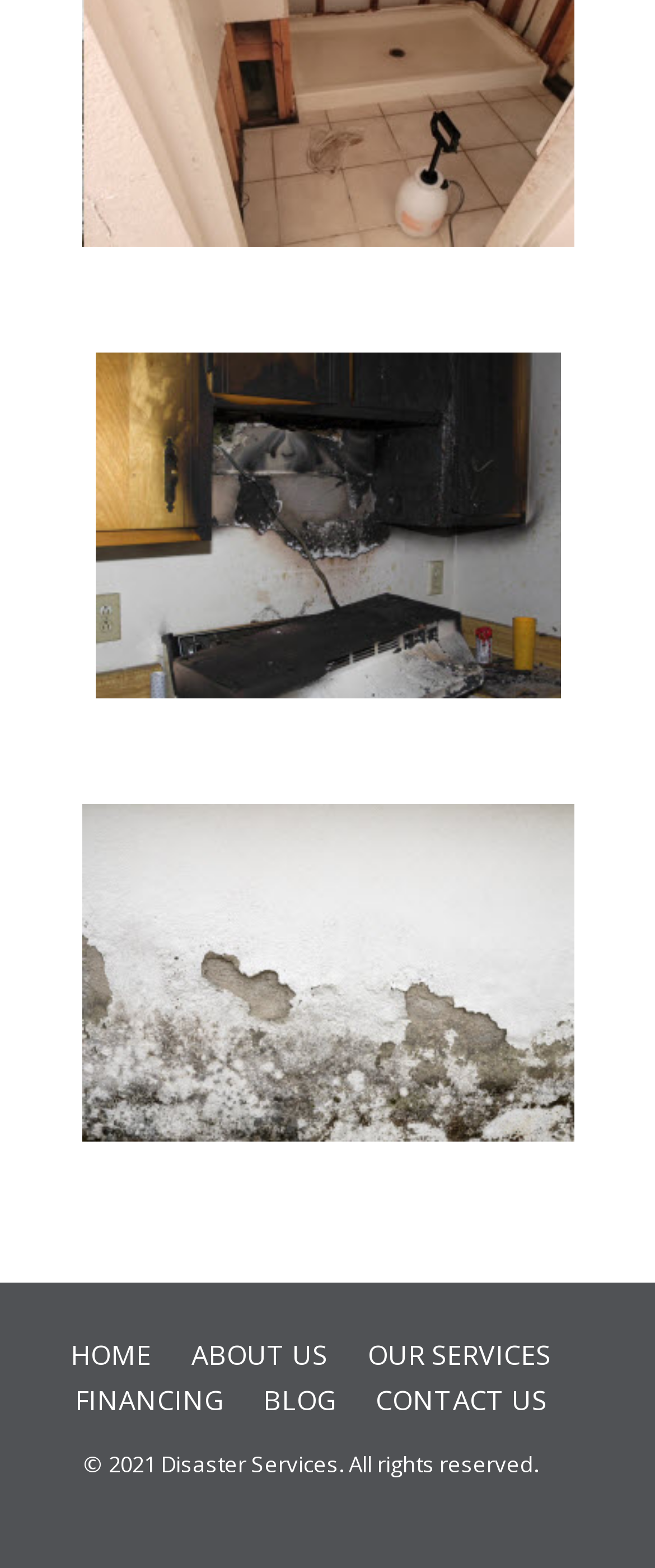Bounding box coordinates should be provided in the format (top-left x, top-left y, bottom-right x, bottom-right y) with all values between 0 and 1. Identify the bounding box for this UI element: parent_node: Mold Remediation

[0.114, 0.723, 0.886, 0.748]